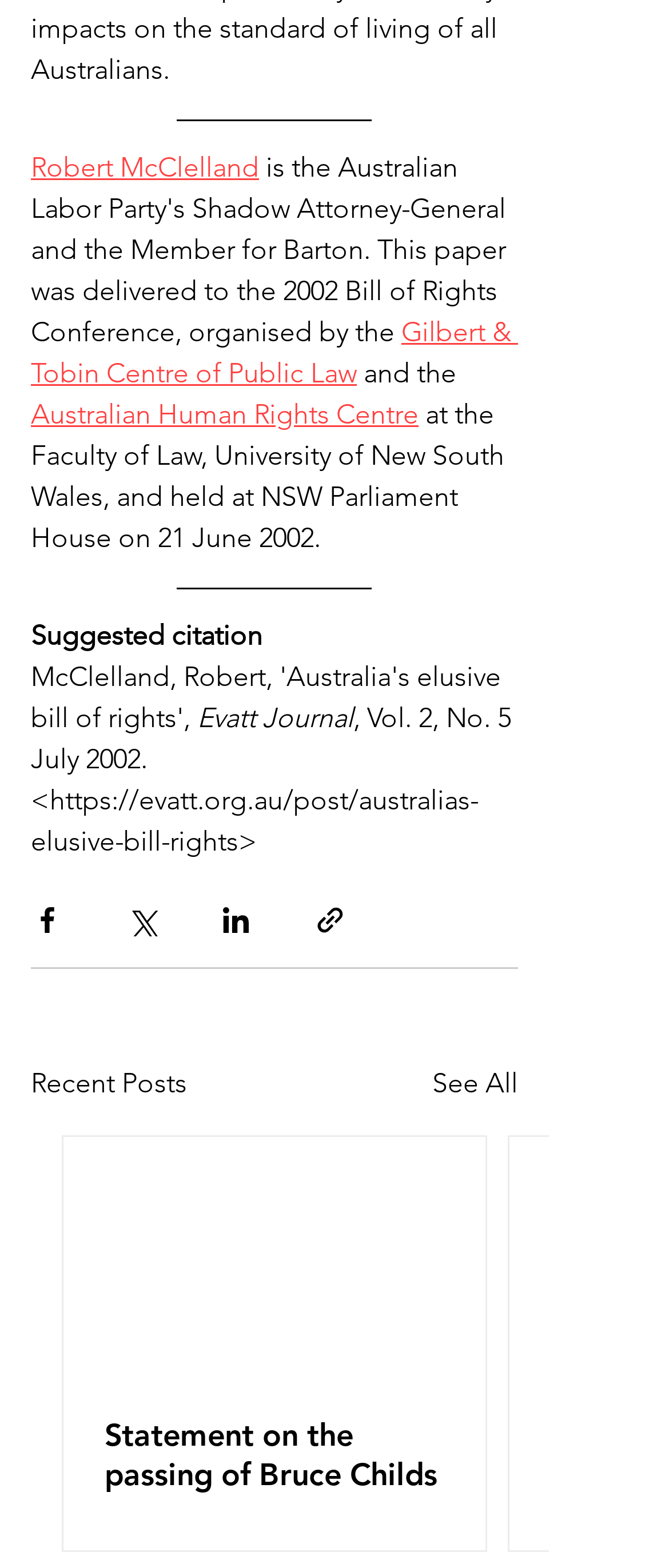Give a concise answer using only one word or phrase for this question:
Who is the author of the article?

Not specified